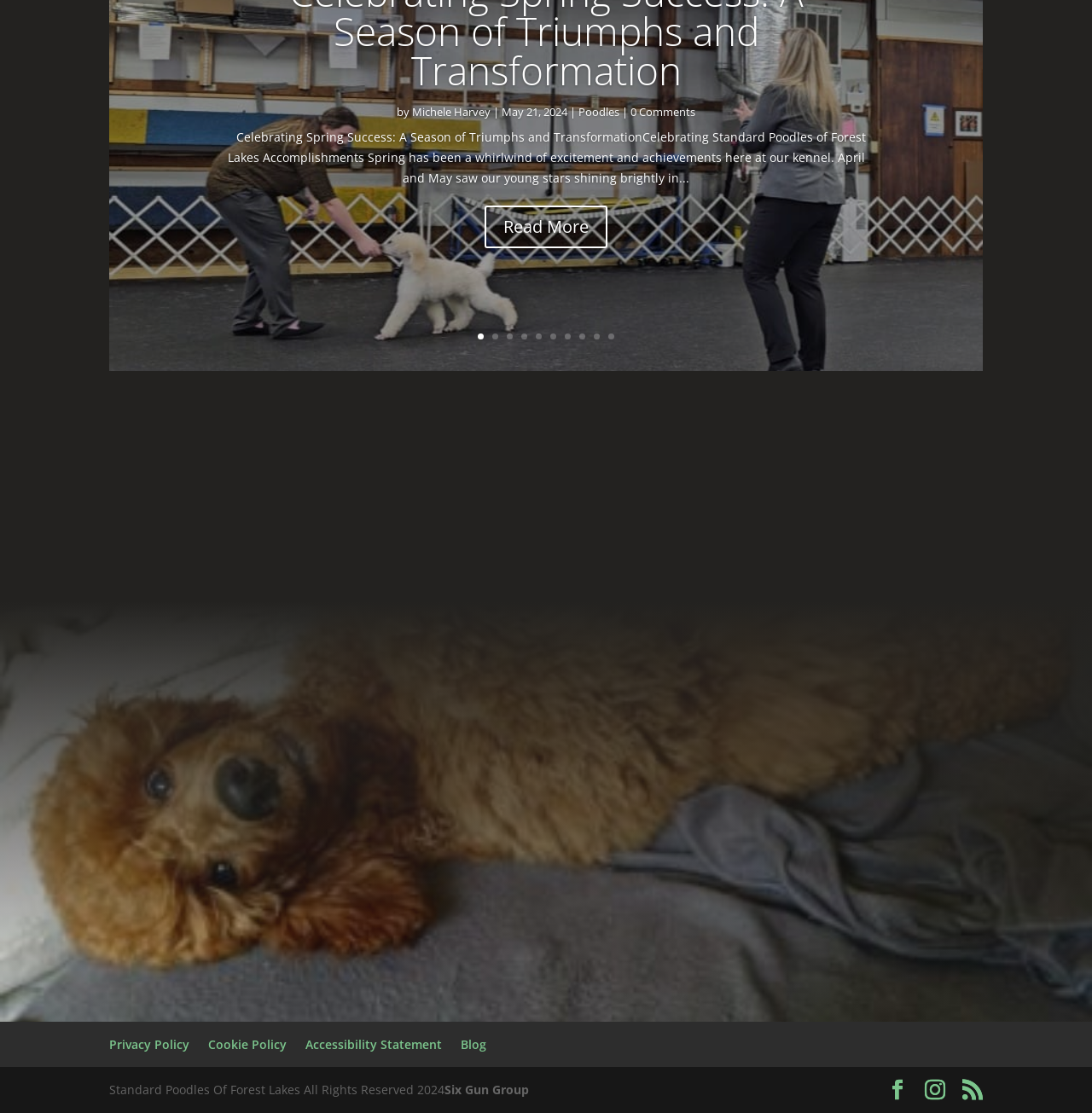Please find and report the bounding box coordinates of the element to click in order to perform the following action: "Click on the 'Read More' button". The coordinates should be expressed as four float numbers between 0 and 1, in the format [left, top, right, bottom].

[0.444, 0.185, 0.556, 0.223]